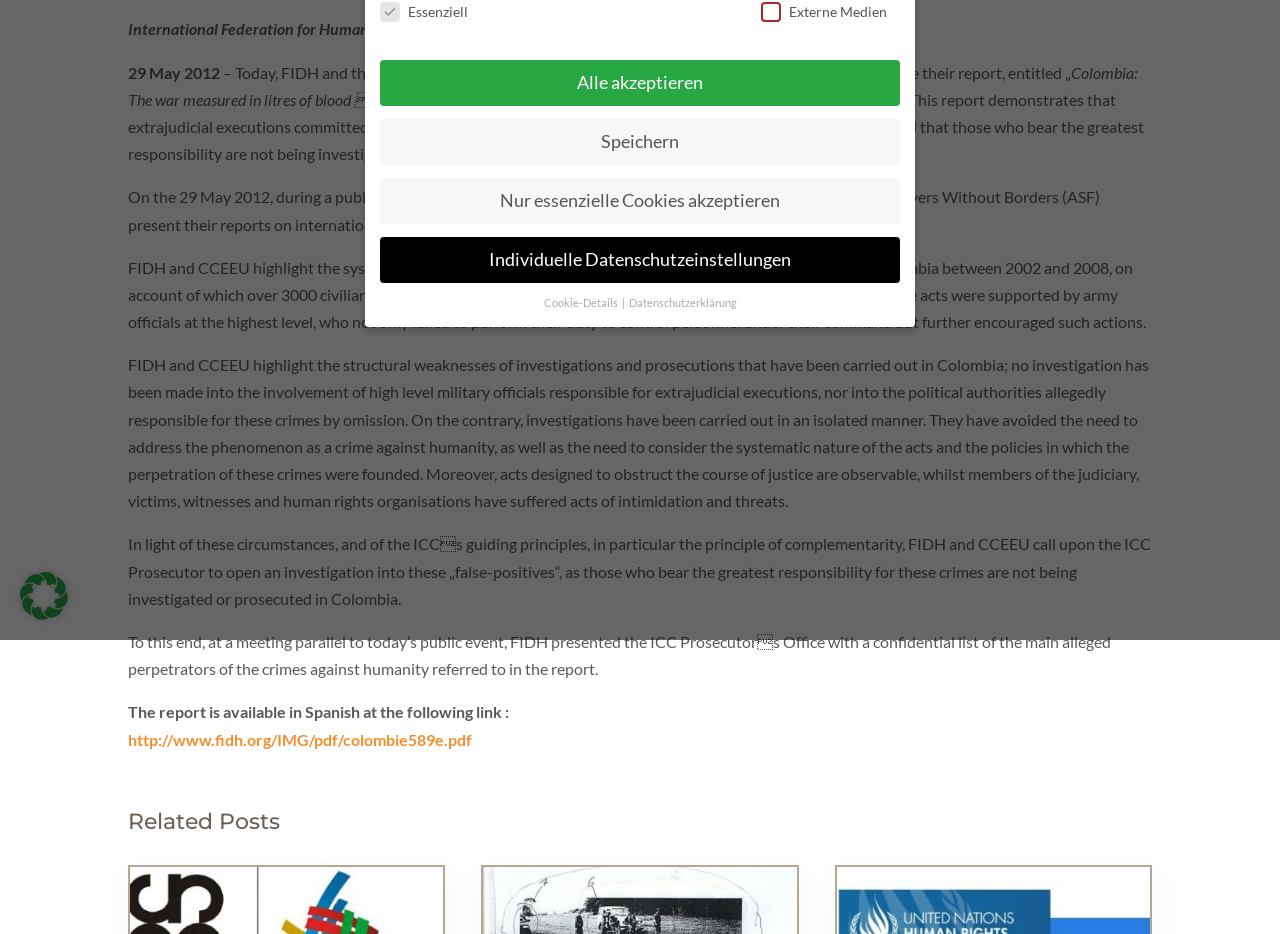Determine the bounding box coordinates of the UI element described by: "title="Cookie Einstellungen öffnen"".

[0.016, 0.647, 0.053, 0.667]